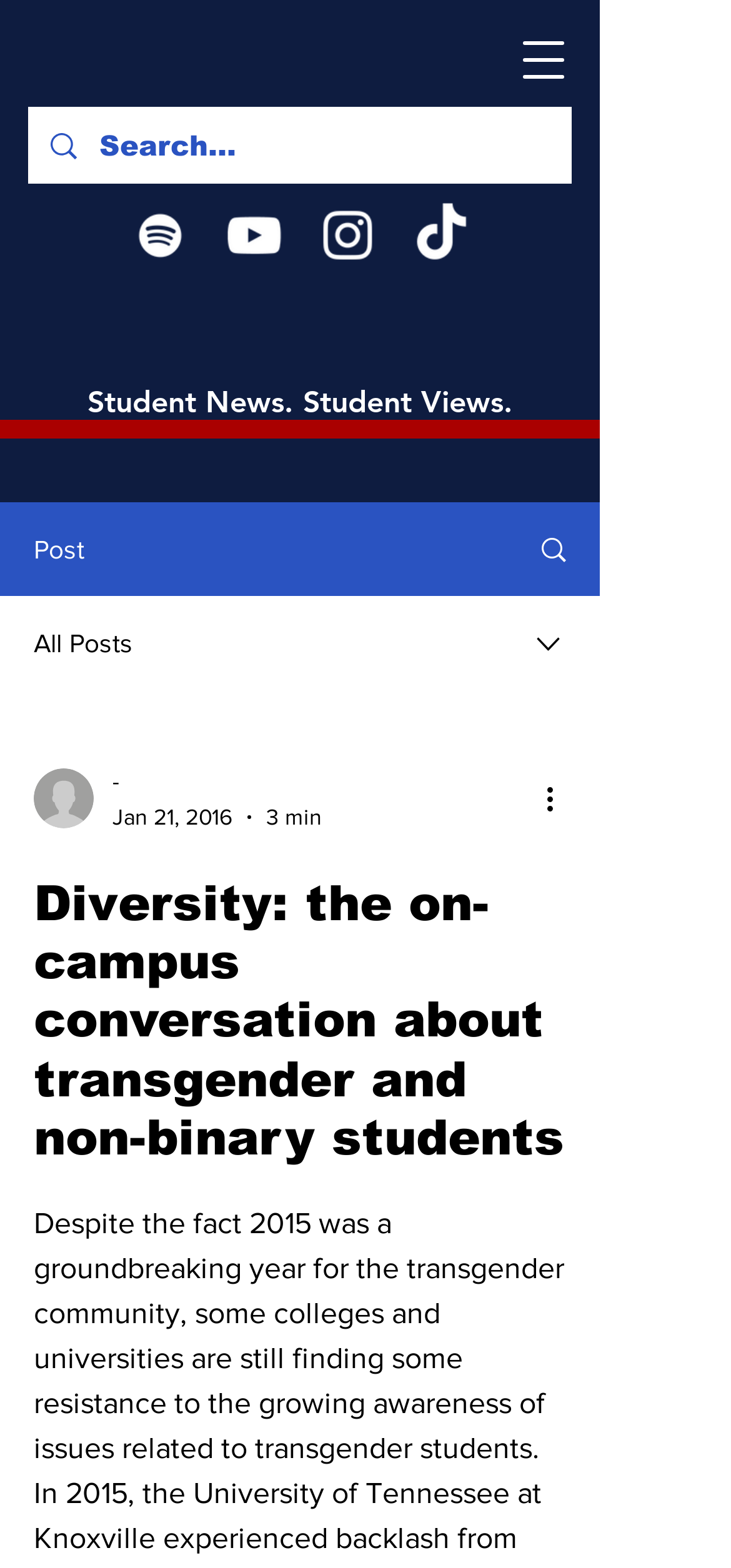Determine the bounding box coordinates of the UI element described by: "parent_node: BELMONTVISION aria-label="Open navigation menu"".

[0.679, 0.008, 0.808, 0.068]